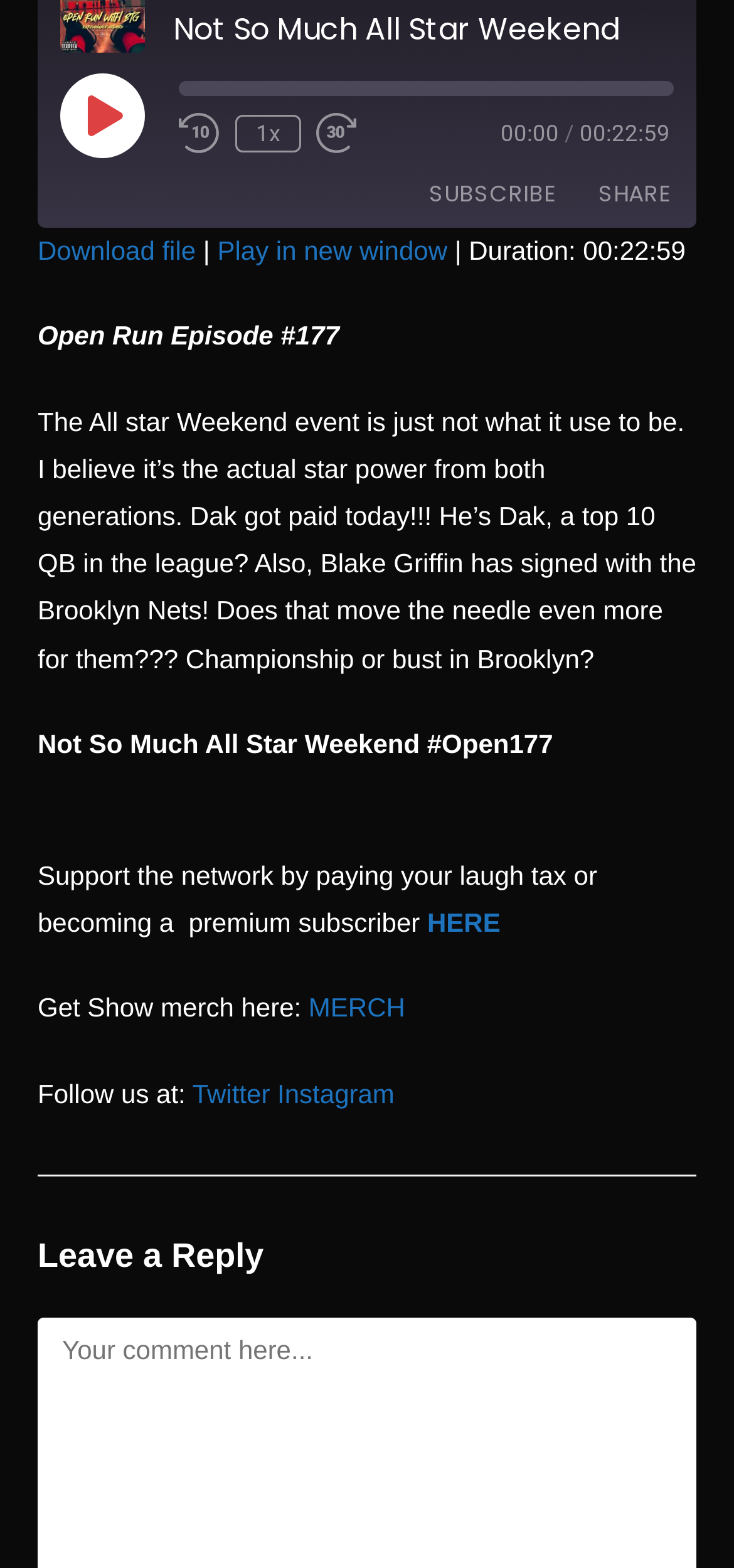Identify the bounding box for the described UI element: "parent_node: LINK title="Copy Episode URL"".

[0.862, 0.226, 0.931, 0.263]